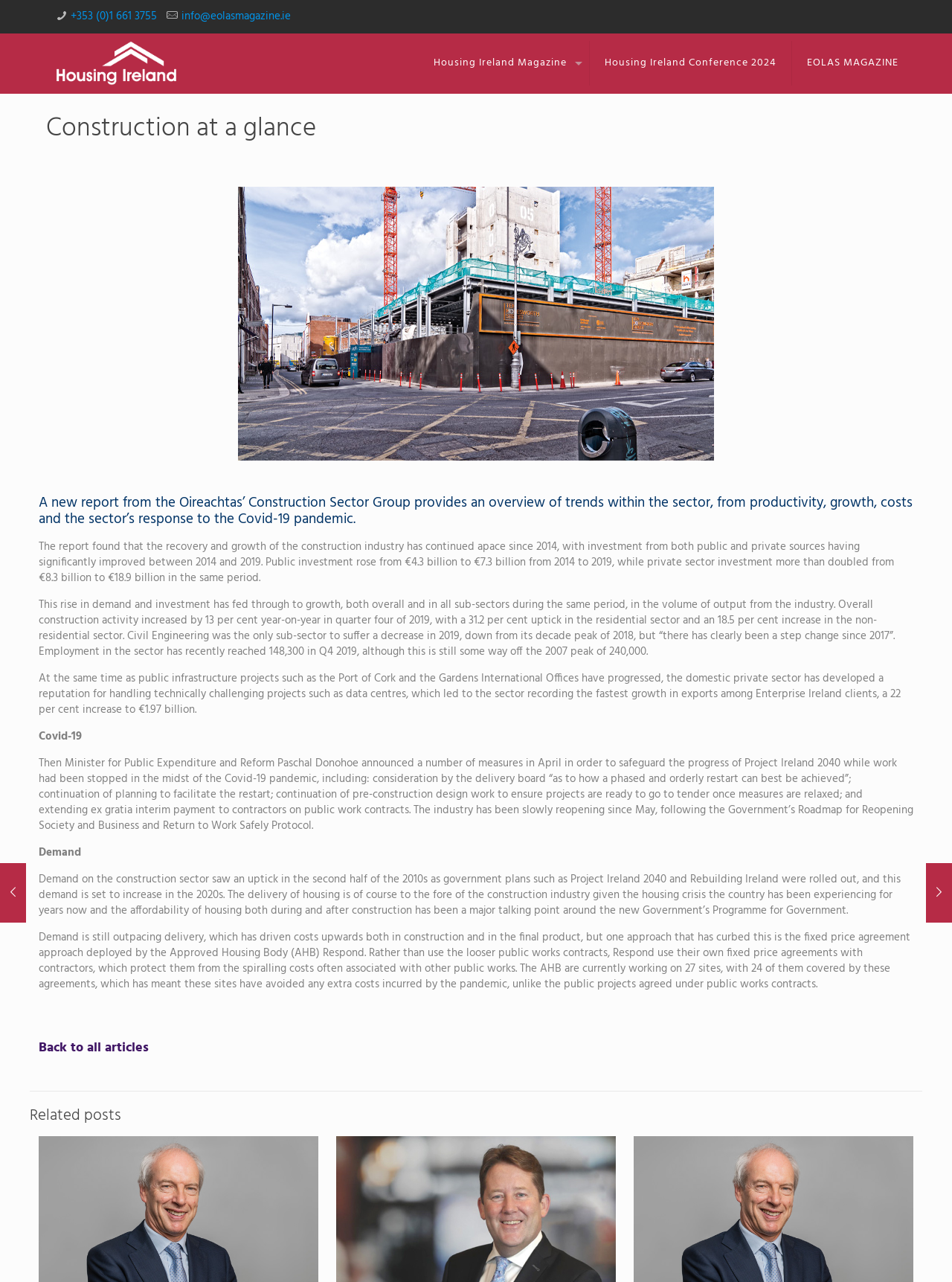What is the link at the bottom of the page?
Using the picture, provide a one-word or short phrase answer.

Back to all articles